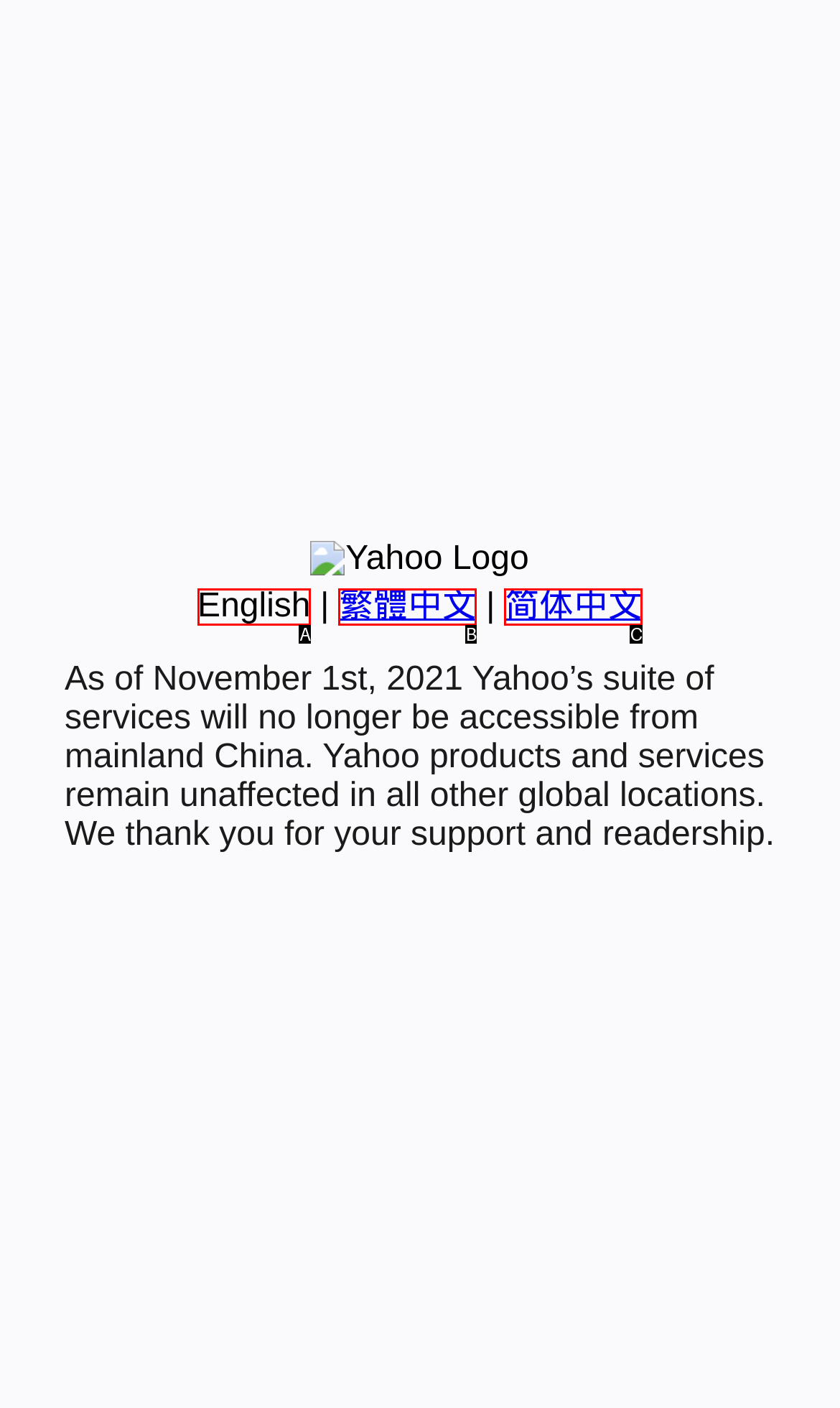From the given choices, determine which HTML element matches the description: November 2015. Reply with the appropriate letter.

None